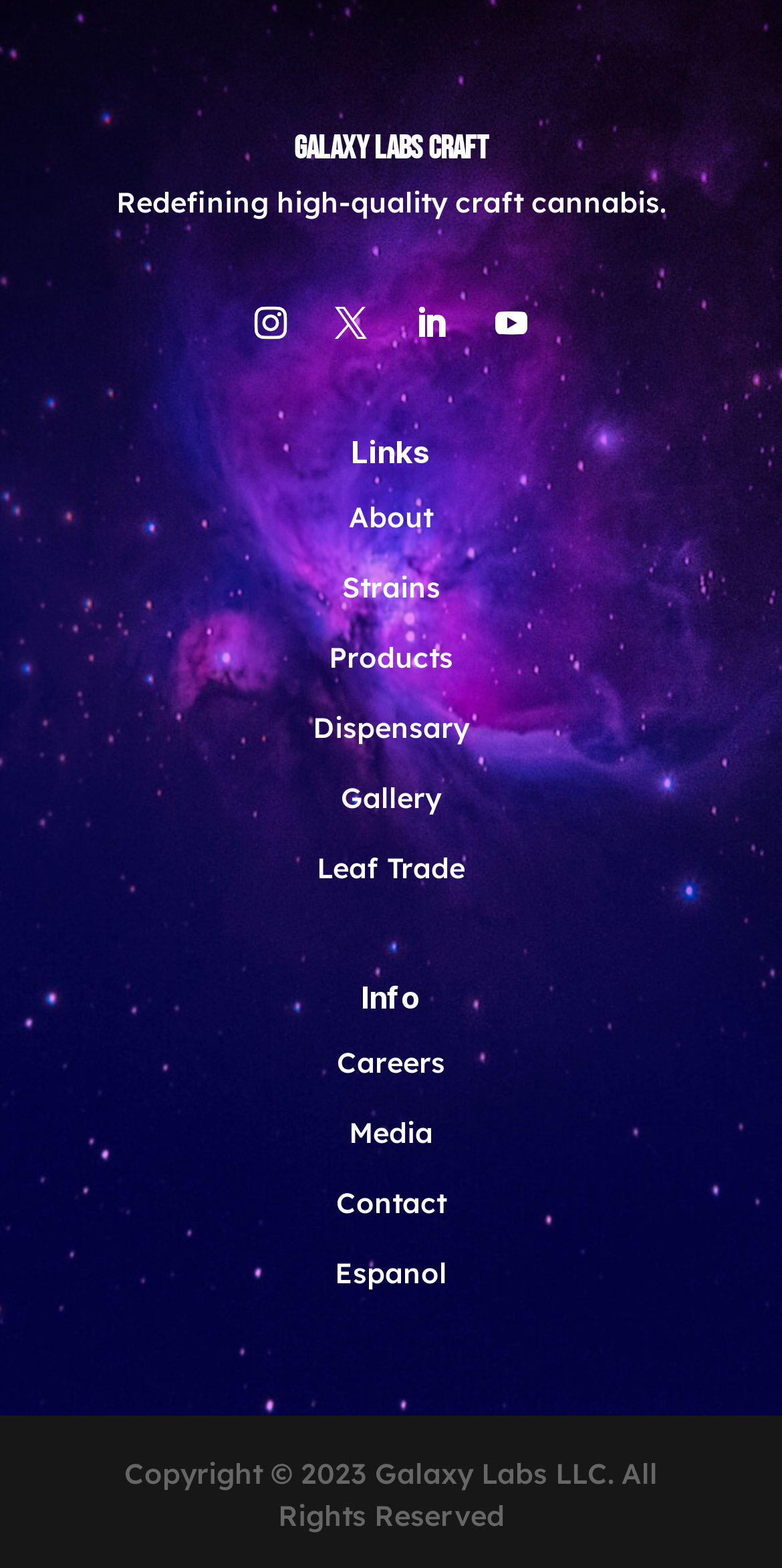Can you pinpoint the bounding box coordinates for the clickable element required for this instruction: "Go to Dispensary"? The coordinates should be four float numbers between 0 and 1, i.e., [left, top, right, bottom].

[0.4, 0.453, 0.6, 0.476]